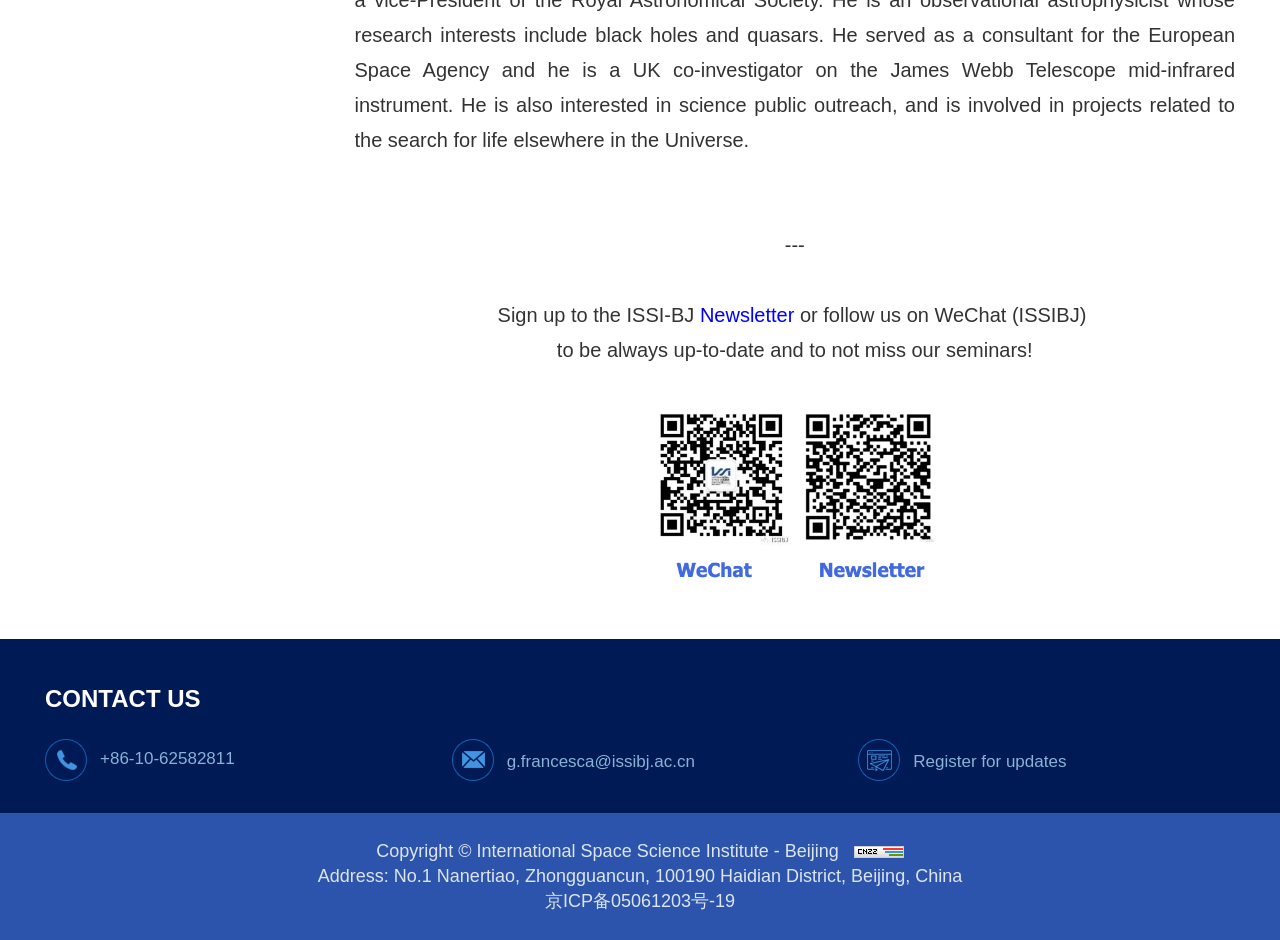From the element description title="站长统计", predict the bounding box coordinates of the UI element. The coordinates must be specified in the format (top-left x, top-left y, bottom-right x, bottom-right y) and should be within the 0 to 1 range.

[0.659, 0.894, 0.706, 0.916]